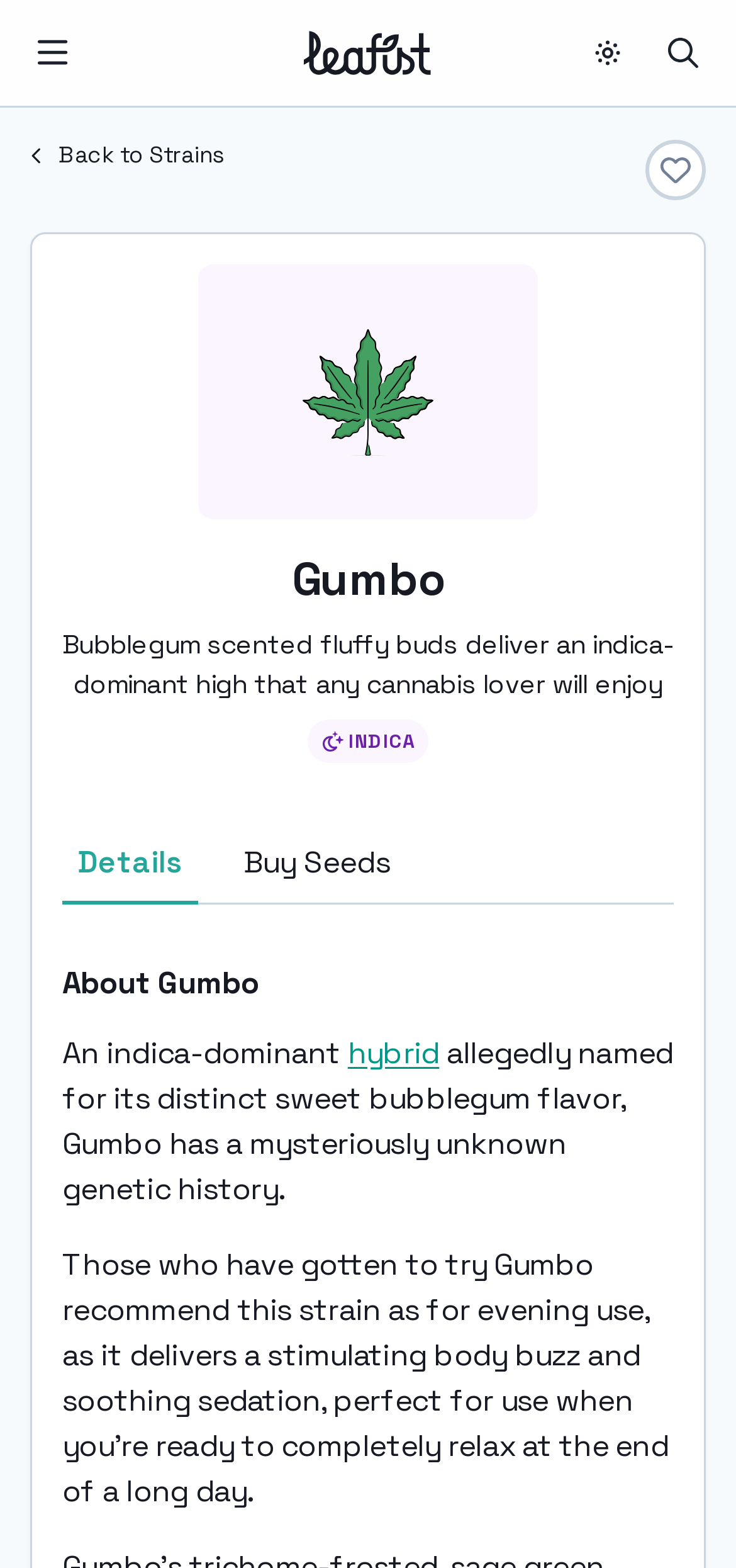Determine the bounding box coordinates of the region to click in order to accomplish the following instruction: "Buy Gumbo seeds". Provide the coordinates as four float numbers between 0 and 1, specifically [left, top, right, bottom].

[0.31, 0.526, 0.551, 0.577]